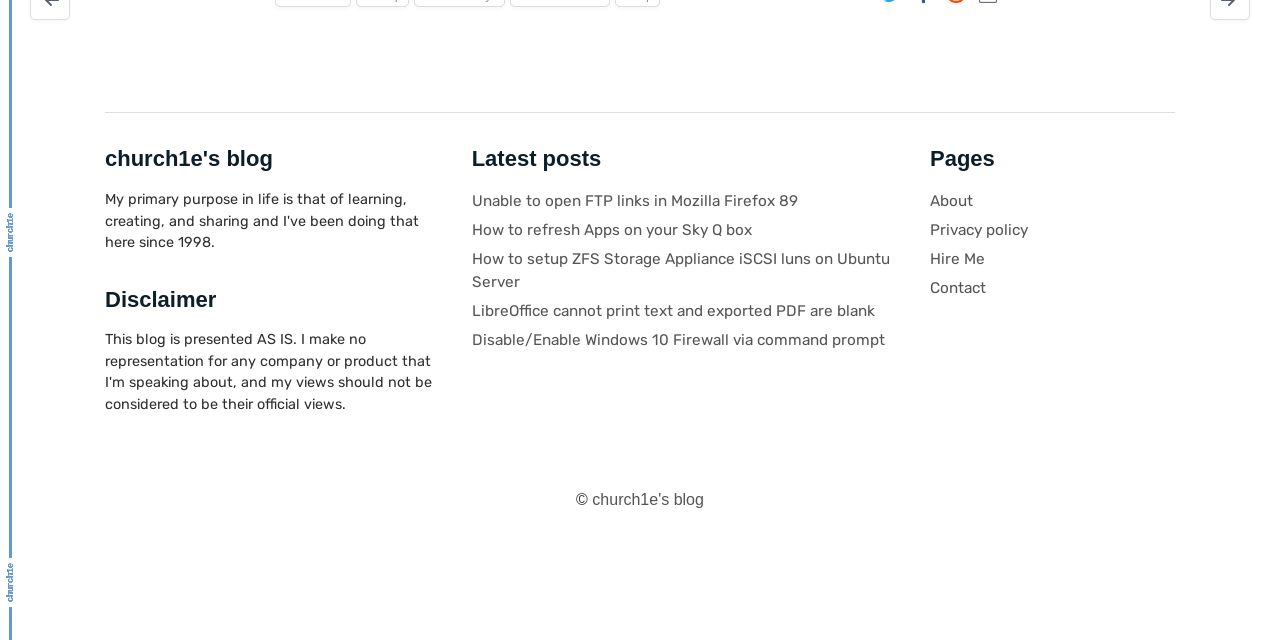Bounding box coordinates should be provided in the format (top-left x, top-left y, bottom-right x, bottom-right y) with all values between 0 and 1. Identify the bounding box for this UI element: Privacy policy

[0.727, 0.345, 0.803, 0.373]